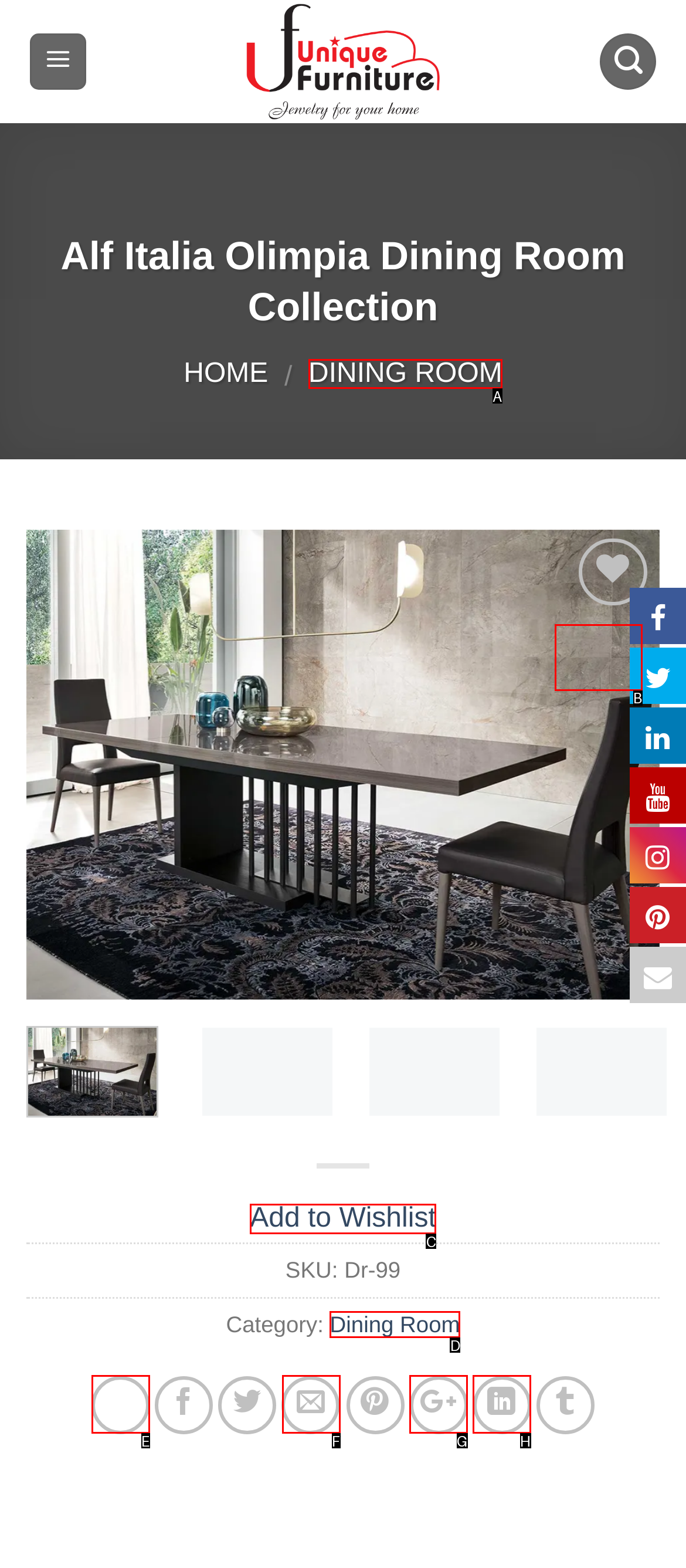Select the letter of the UI element you need to click on to fulfill this task: Click on the 'DINING ROOM' link. Write down the letter only.

A